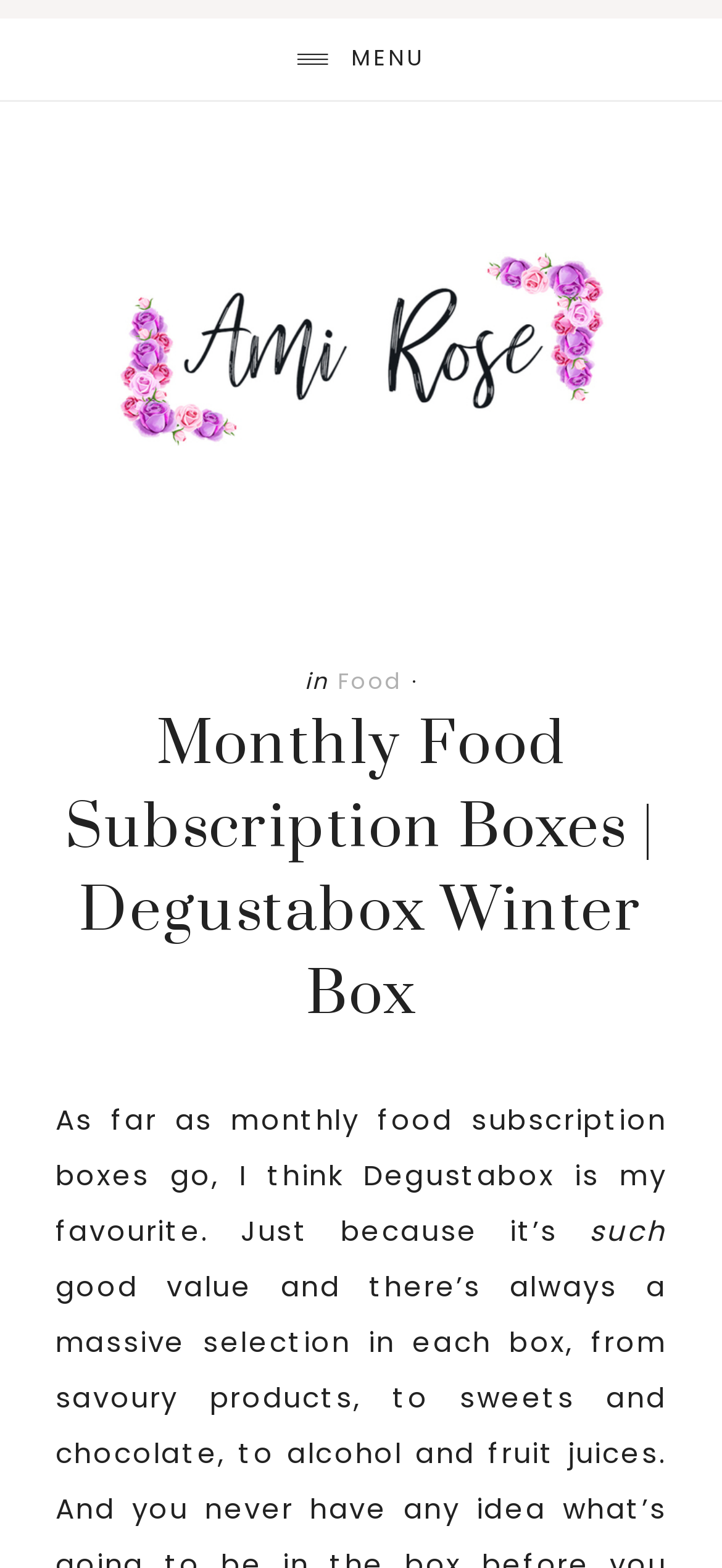Review the image closely and give a comprehensive answer to the question: What is the author of this article?

The author of this article is Ami Rose, which can be found by looking at the link 'Ami Rose' at the top of the webpage.